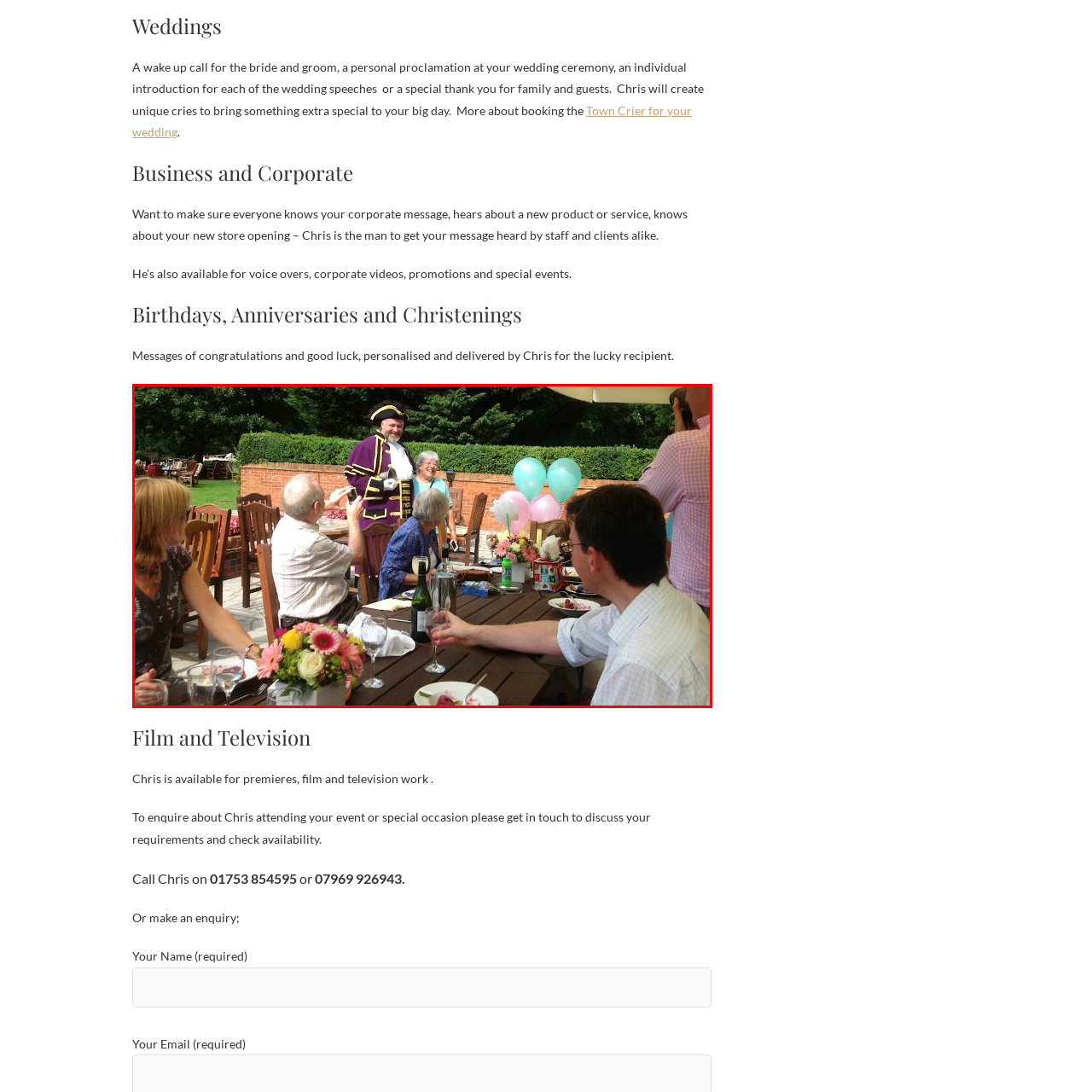Generate a comprehensive caption for the image section marked by the red box.

At a joyous outdoor gathering, a town crier in full regalia captivates guests with his lively presence, marking a memorable celebration. Guests are seated around a large wooden table adorned with flowers and drinks, including champagne. The atmosphere is filled with laughter and excitement as a woman beams with delight behind the town crier, while others look on in amusement. Colorful balloons are visible in the background, adding to the festive ambiance. This scene perfectly encapsulates the joy of celebrations, showcasing the town crier's unique role in making special occasions even more memorable, such as this surprise appearance at a birthday party.